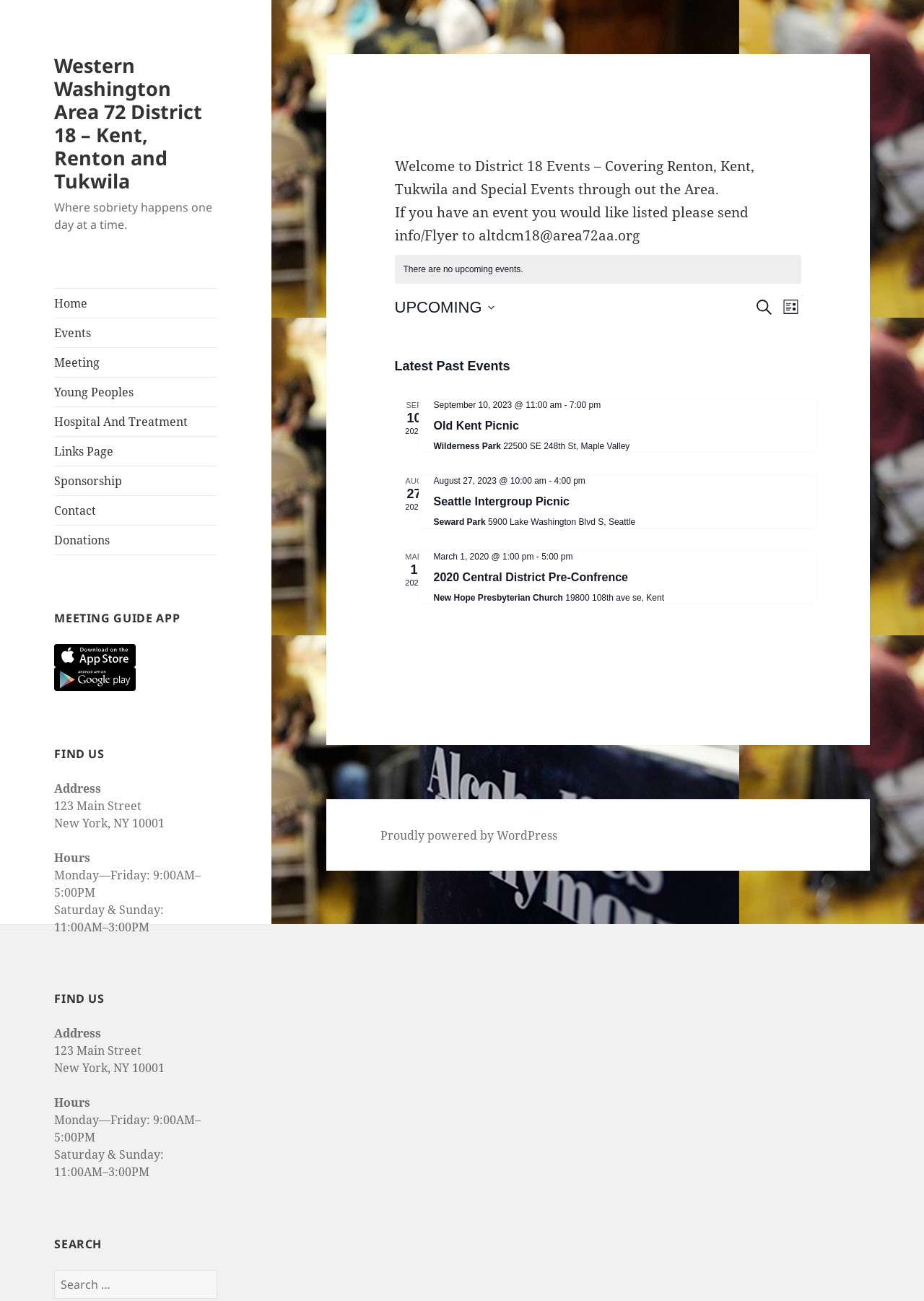Please give the bounding box coordinates of the area that should be clicked to fulfill the following instruction: "Check upcoming events". The coordinates should be in the format of four float numbers from 0 to 1, i.e., [left, top, right, bottom].

[0.427, 0.196, 0.867, 0.218]